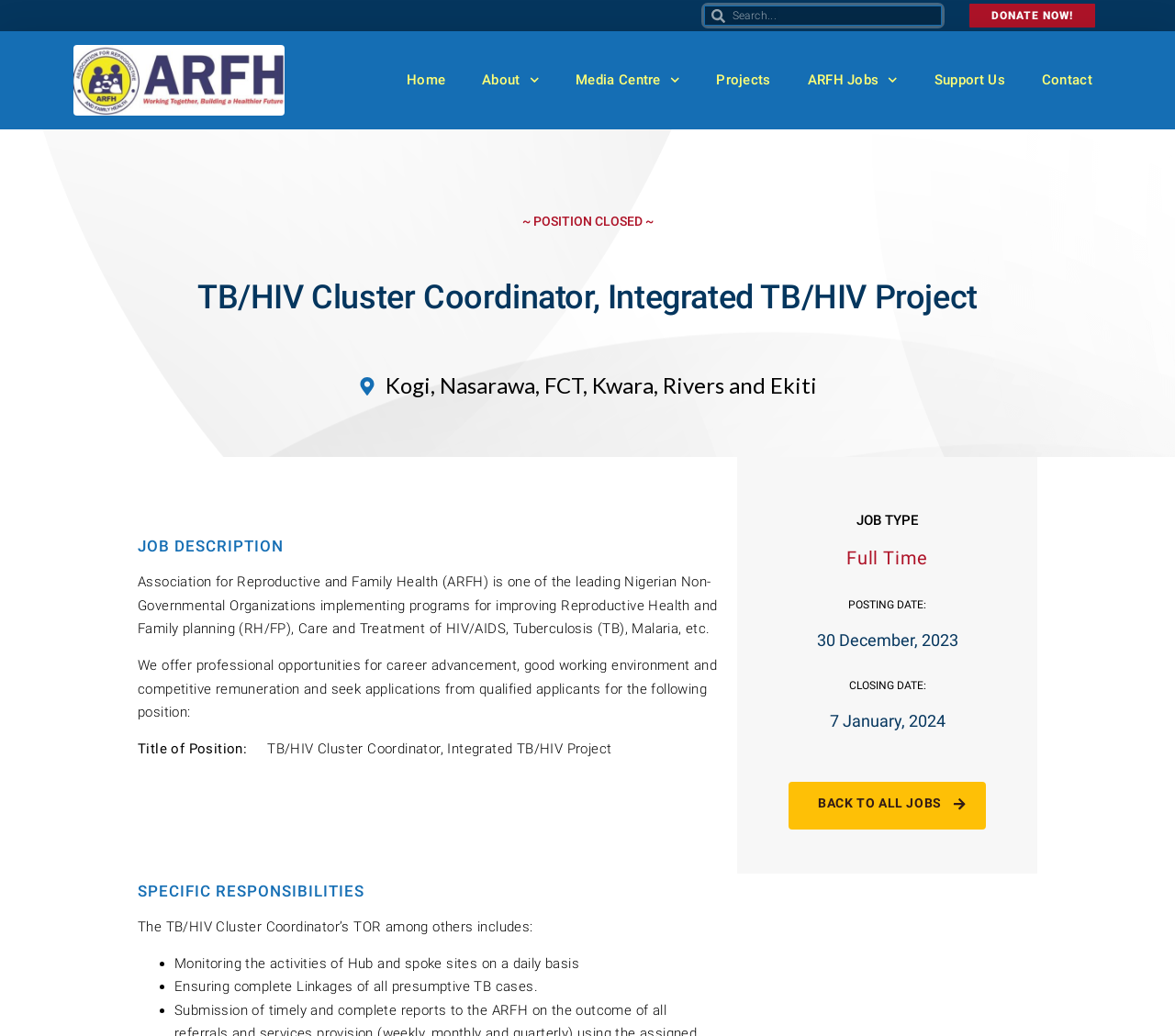Respond to the question below with a single word or phrase:
What is the closing date of the job posting?

7 January, 2024